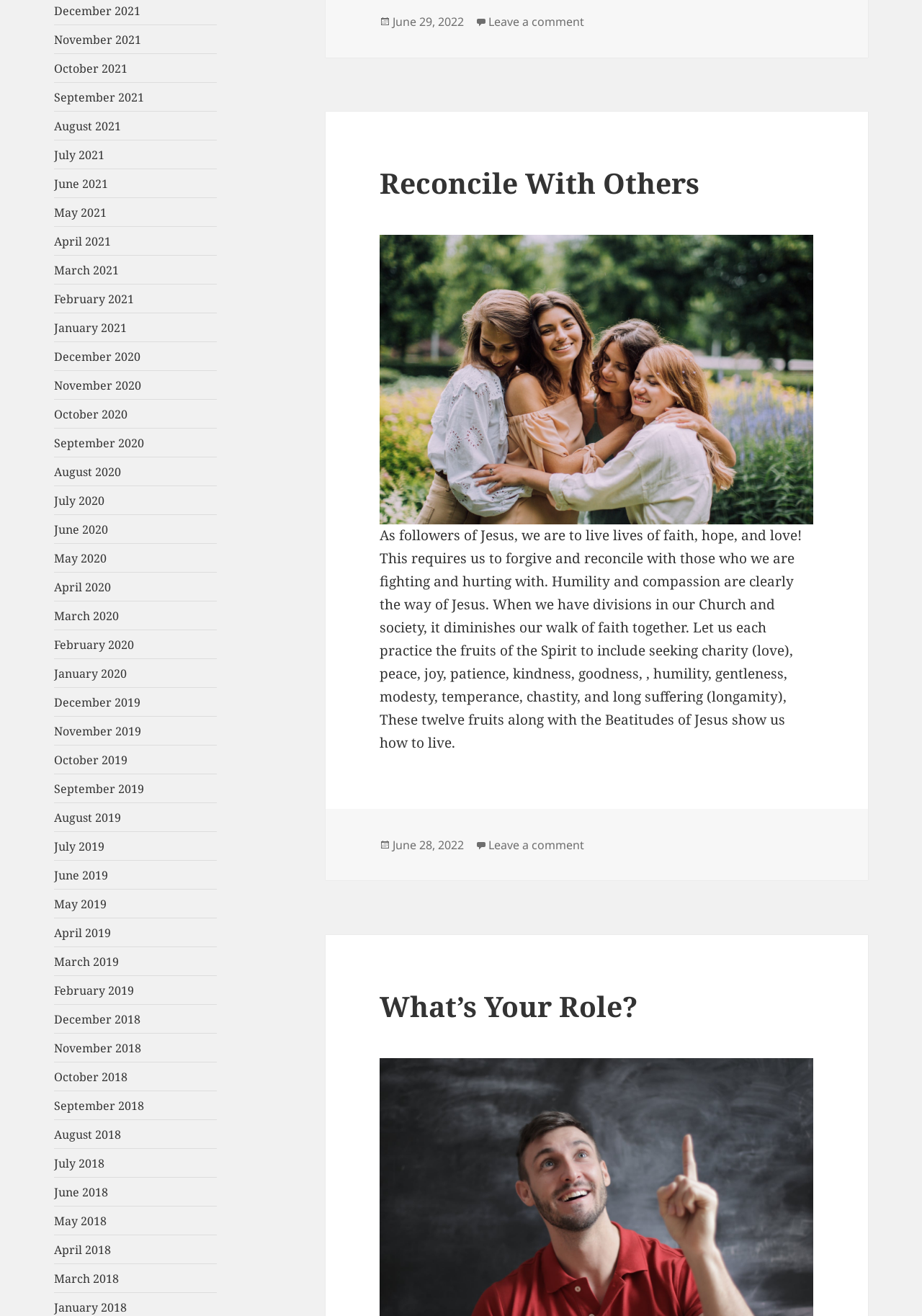Extract the bounding box of the UI element described as: "October 2018".

[0.059, 0.812, 0.139, 0.824]